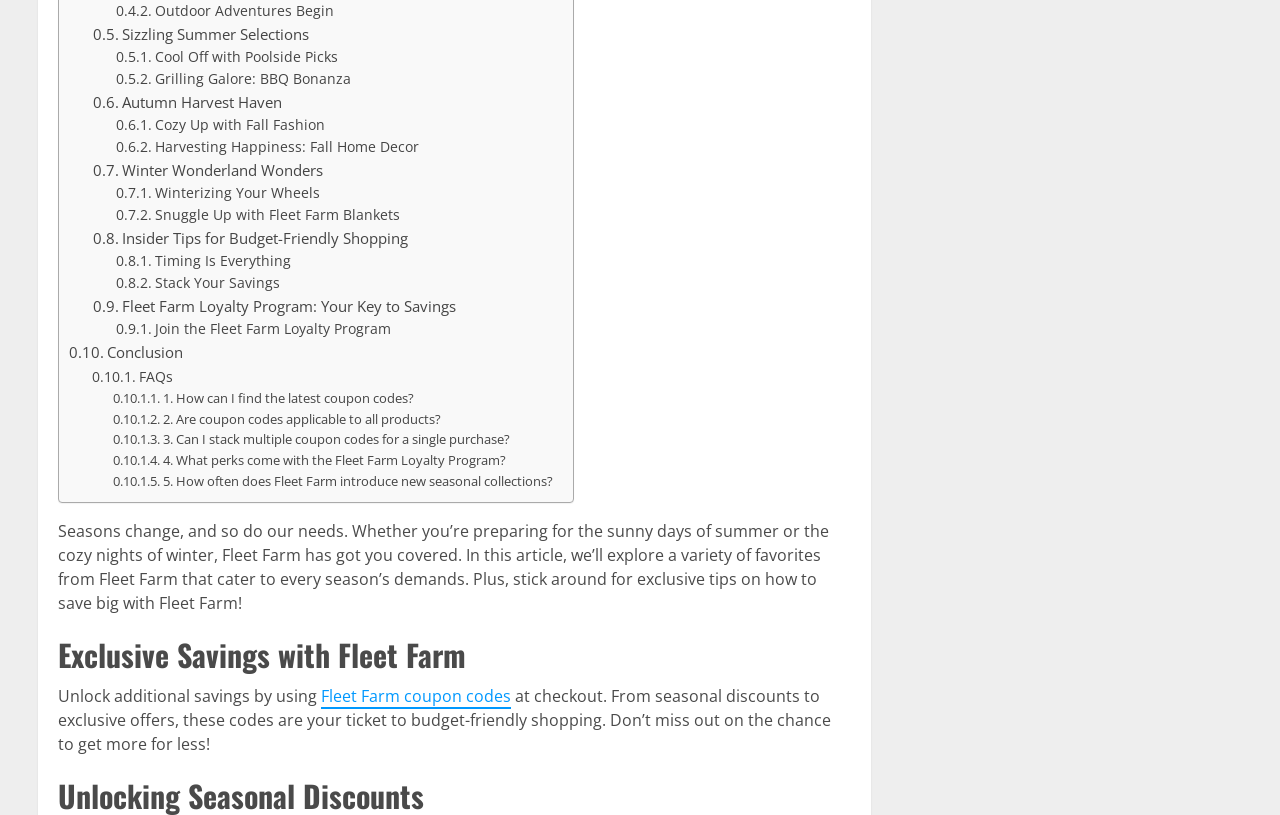Predict the bounding box coordinates of the area that should be clicked to accomplish the following instruction: "Find answers to FAQs". The bounding box coordinates should consist of four float numbers between 0 and 1, i.e., [left, top, right, bottom].

[0.072, 0.447, 0.135, 0.476]